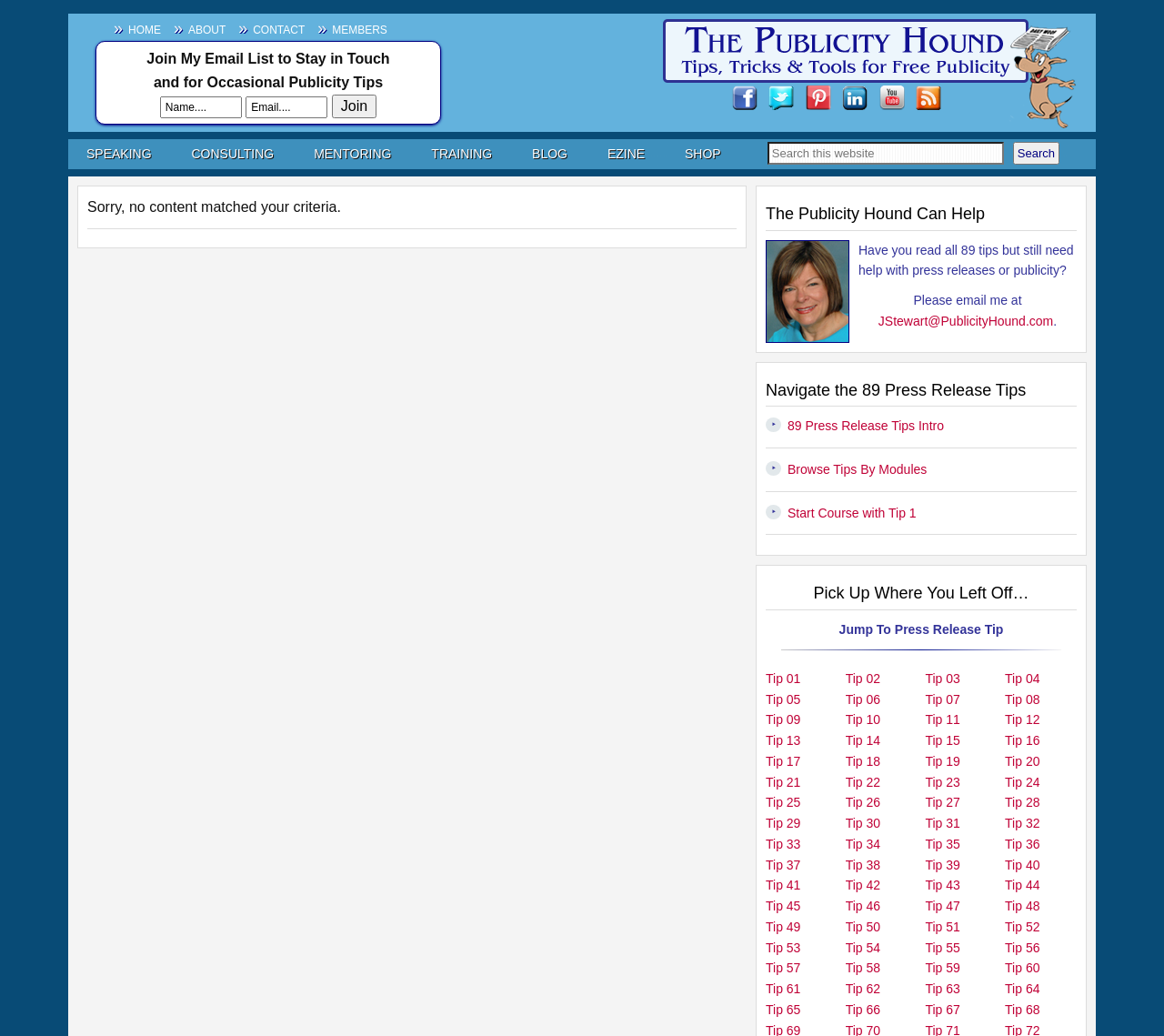Locate the bounding box coordinates of the element that should be clicked to fulfill the instruction: "Search this website".

[0.87, 0.137, 0.91, 0.159]